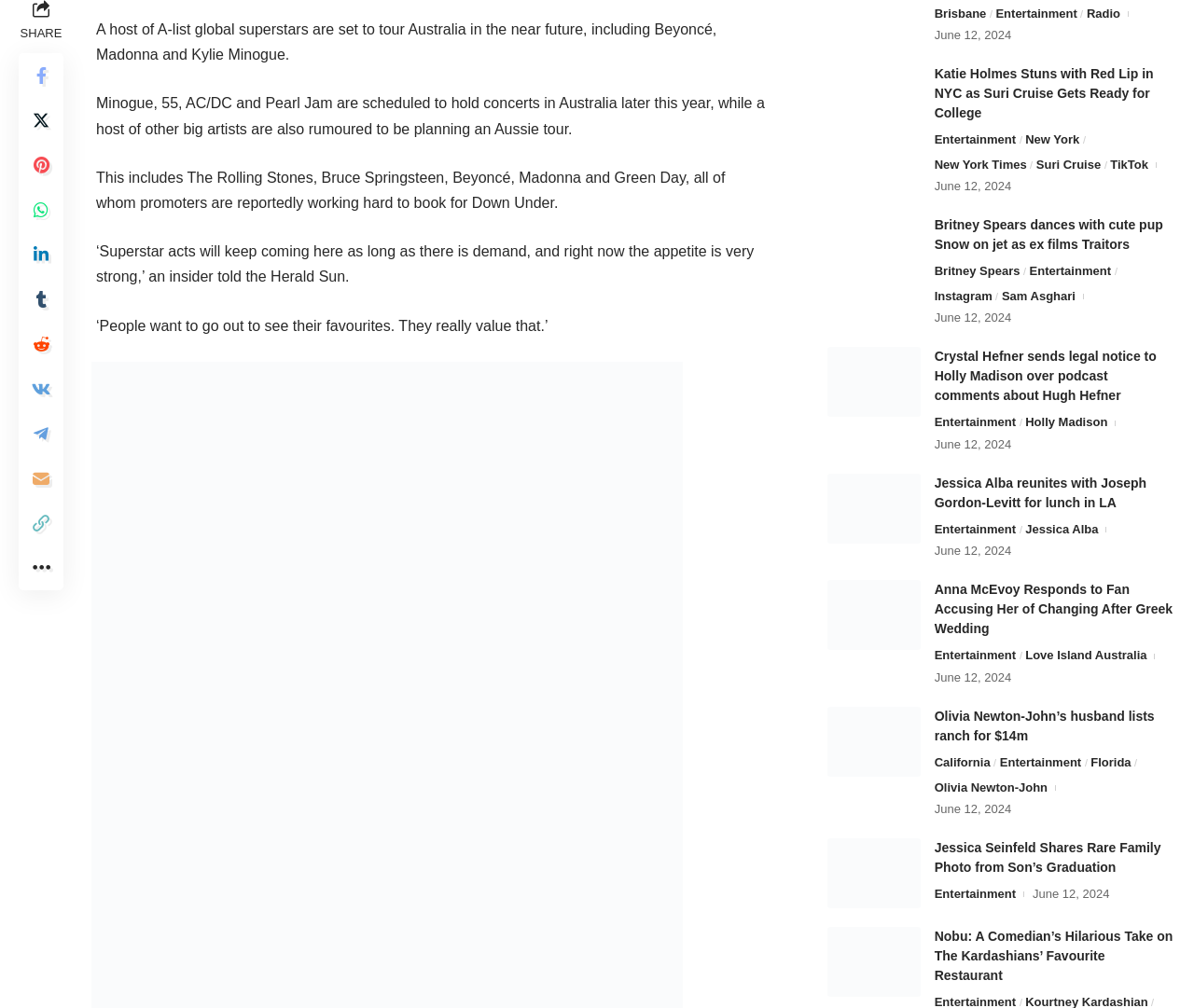What is the date of the articles?
Respond to the question with a single word or phrase according to the image.

June 12, 2024